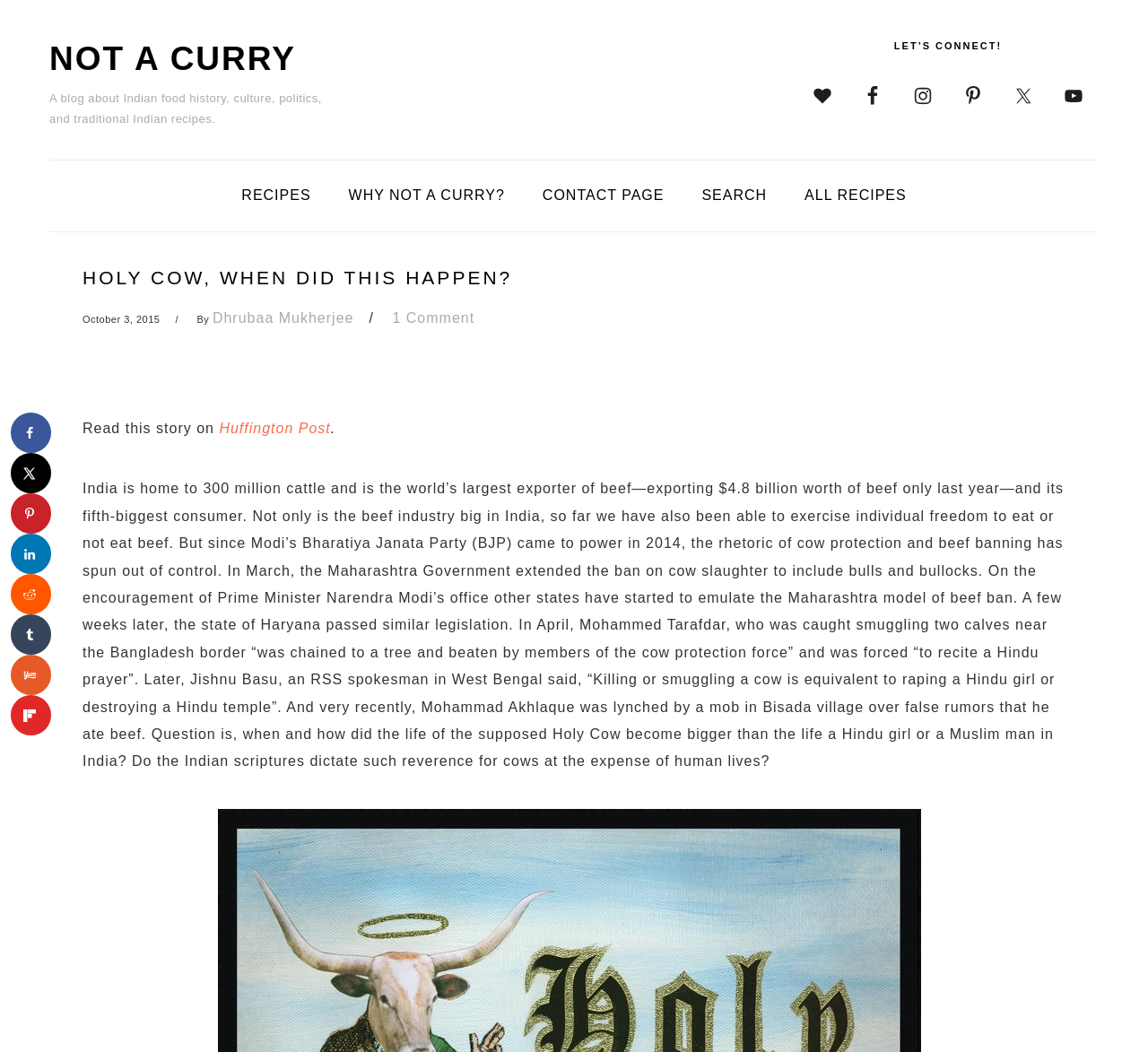What is the topic of the article?
Give a thorough and detailed response to the question.

The article discusses the ban on beef in India, specifically the recent developments and the impact on the country's beef industry and individual freedoms.